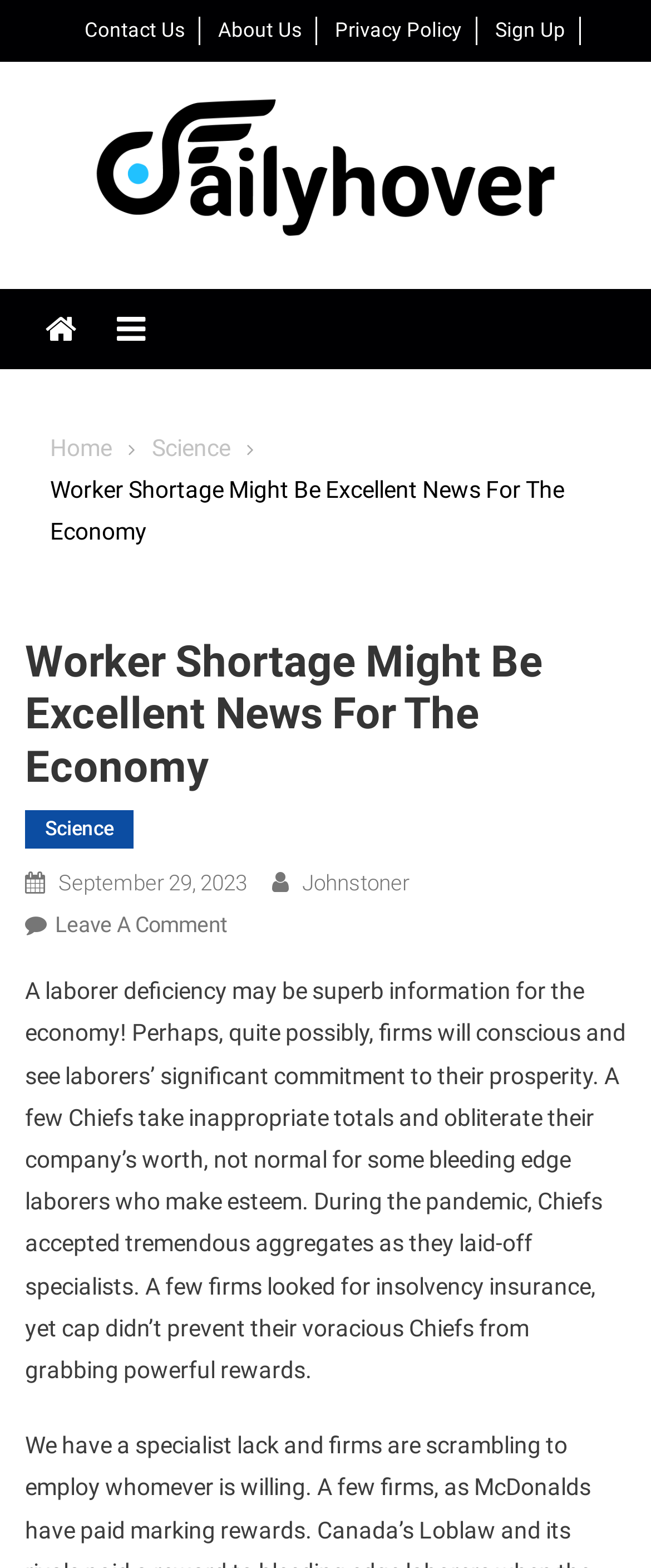Please find the bounding box for the UI component described as follows: "johnstoner".

[0.464, 0.555, 0.628, 0.571]